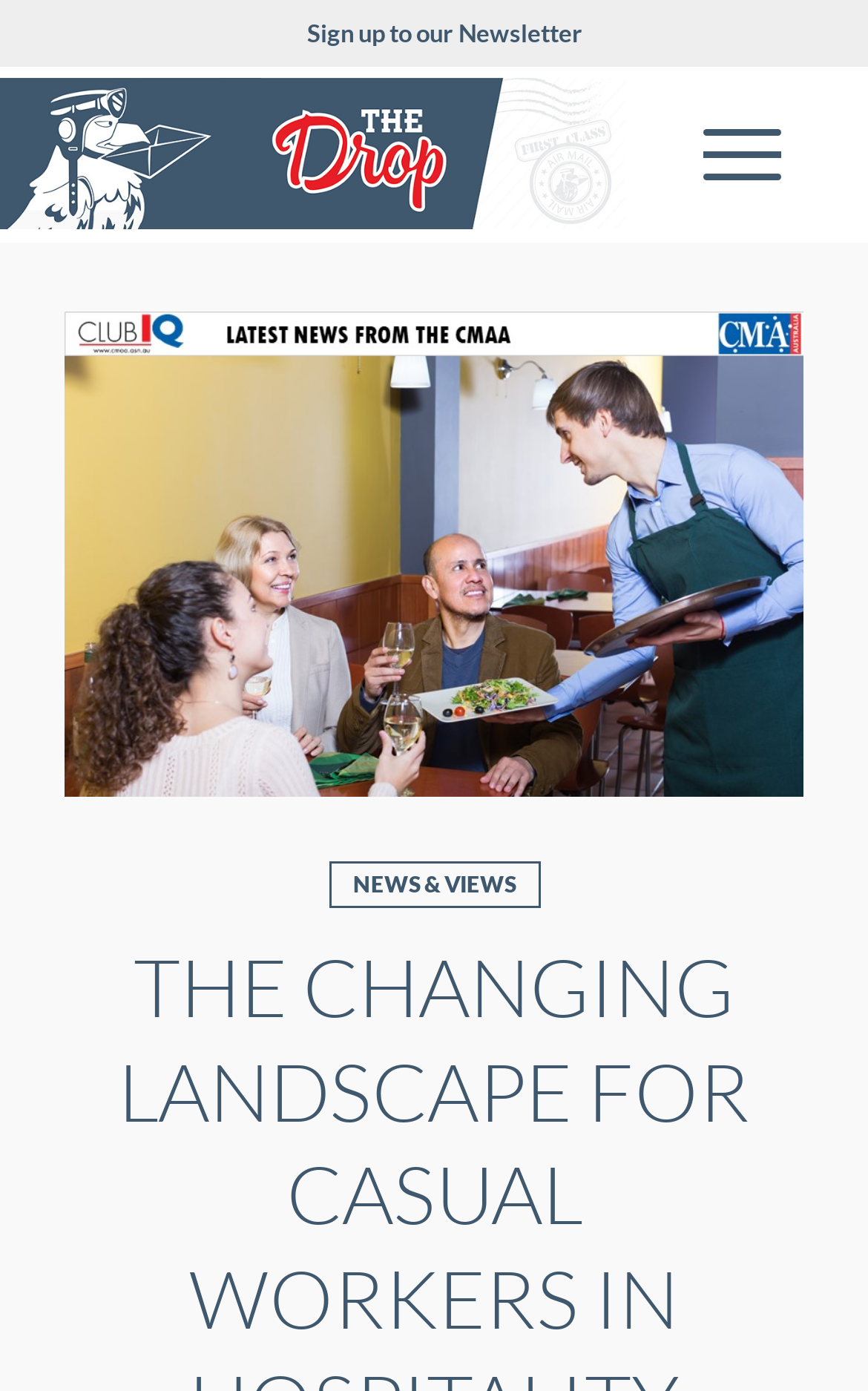Extract the bounding box for the UI element that matches this description: "News & Views".

[0.378, 0.62, 0.622, 0.654]